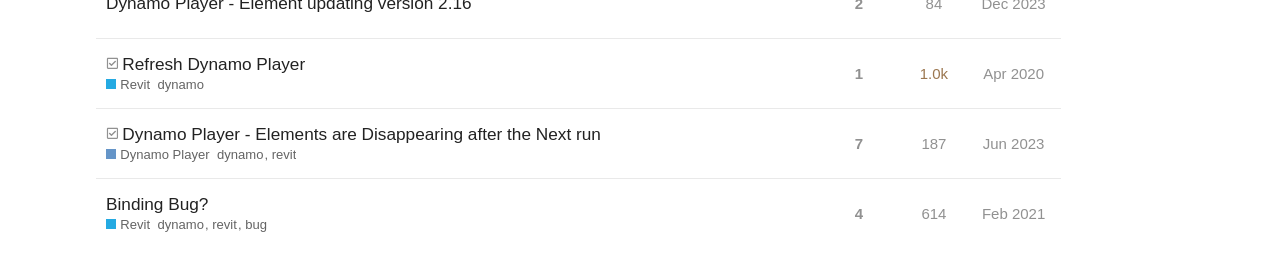Identify the bounding box for the UI element specified in this description: "Binding Bug?". The coordinates must be four float numbers between 0 and 1, formatted as [left, top, right, bottom].

[0.083, 0.656, 0.163, 0.839]